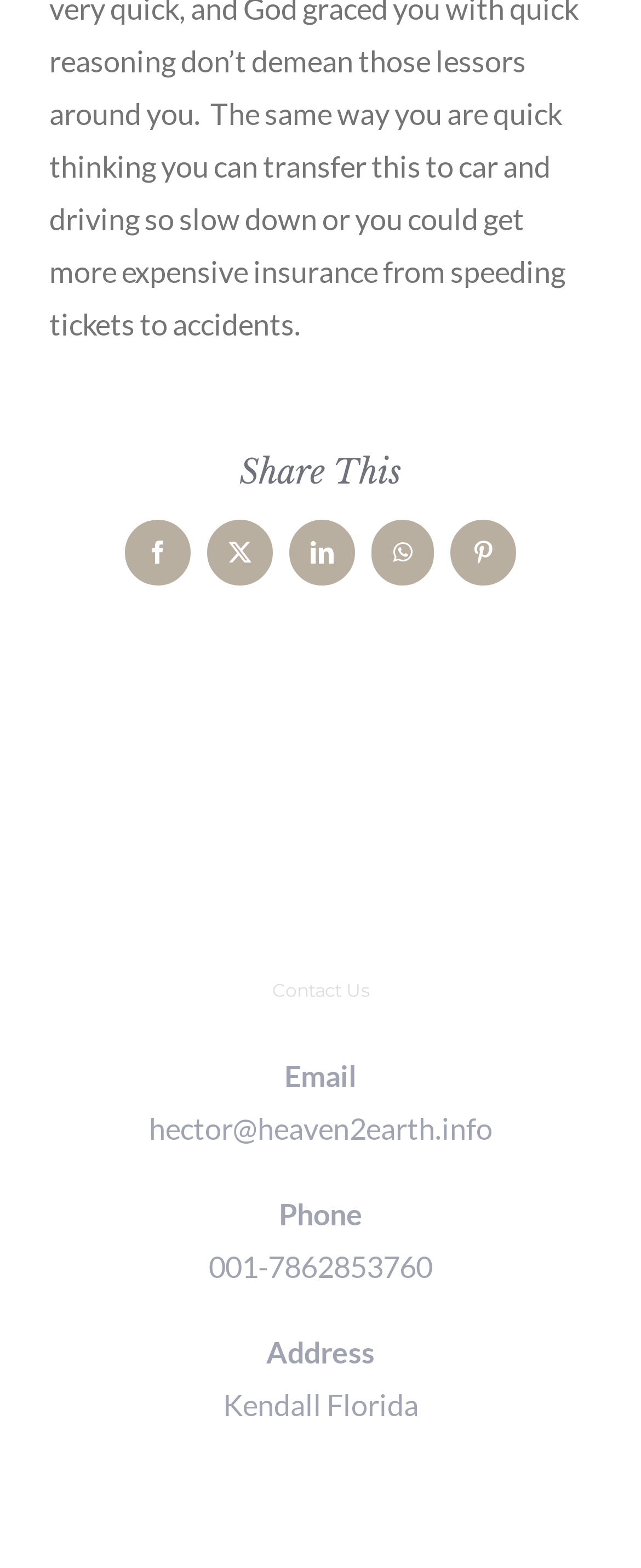What is the phone number to contact?
Using the image as a reference, answer the question with a short word or phrase.

001-7862853760